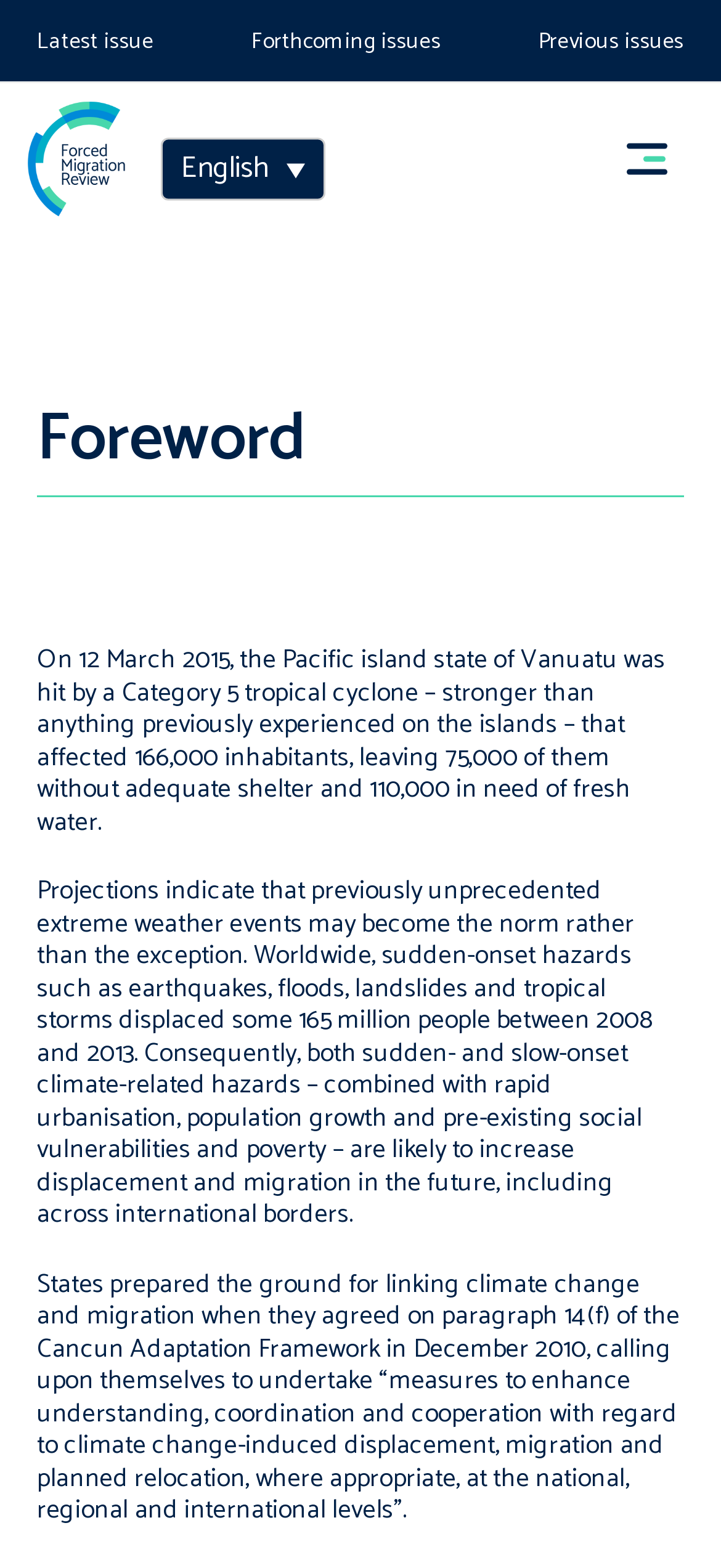Describe the entire webpage, focusing on both content and design.

The webpage is about the Foreword of Forced Migration Review. At the top, there are three links: "Latest issue", "Forthcoming issues", and "Previous issues", aligned horizontally and taking up about half of the screen width. Below these links, there is a table with a link to "Forced Migration Review" accompanied by an image with the same name.

On the top right corner, there is a button to toggle the mobile menu. Next to it, there is a list item with a link to "English". Below this, there is a header section that spans almost the entire screen width. Within this section, there is a title "Foreword" followed by three paragraphs of text. The first paragraph describes the impact of a tropical cyclone on Vanuatu in 2015. The second paragraph discusses the increasing frequency of extreme weather events and their potential to displace people. The third paragraph mentions the Cancun Adaptation Framework and its relevance to climate change-induced displacement and migration.